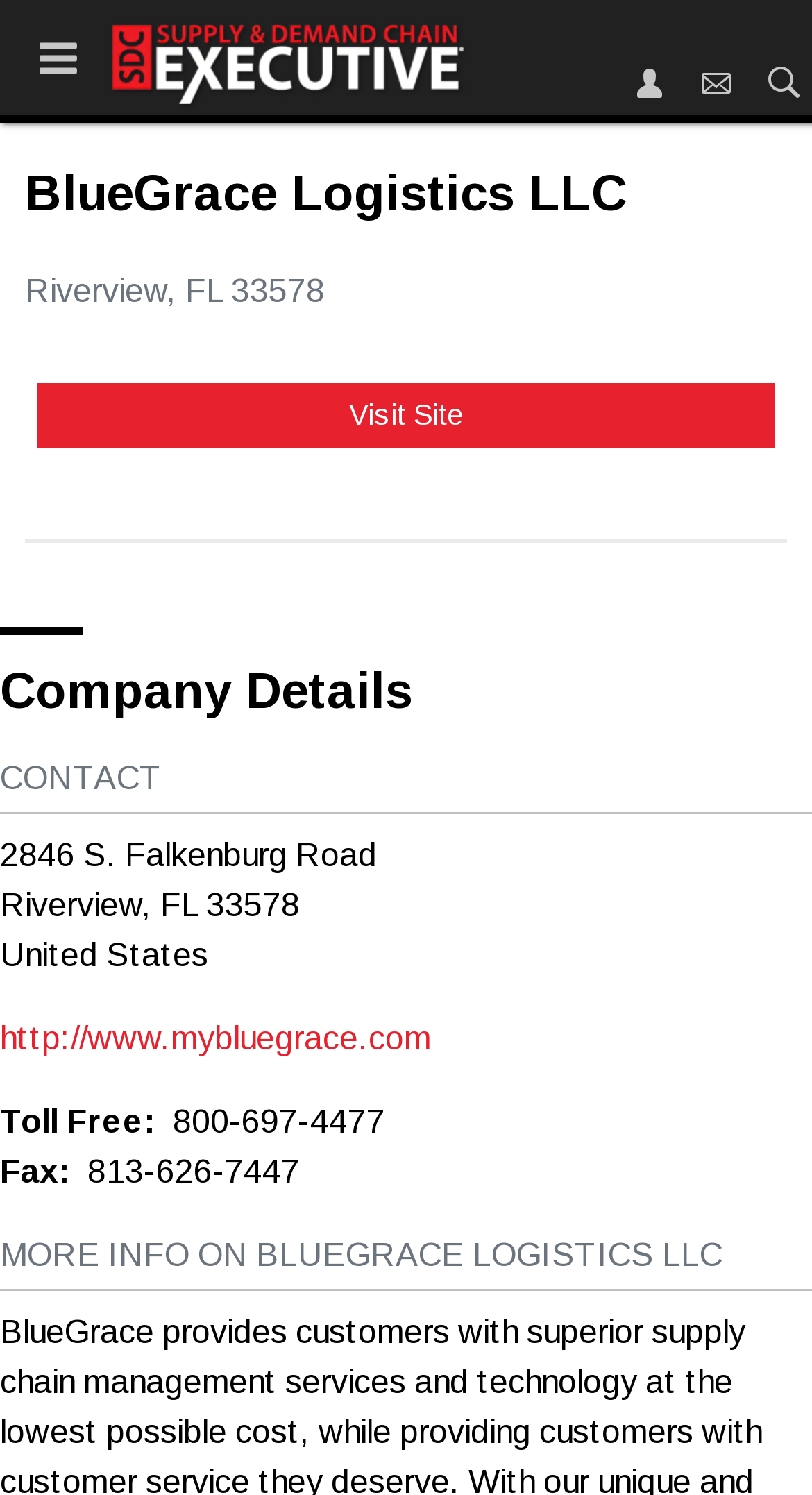Generate the title text from the webpage.

BlueGrace Logistics LLC